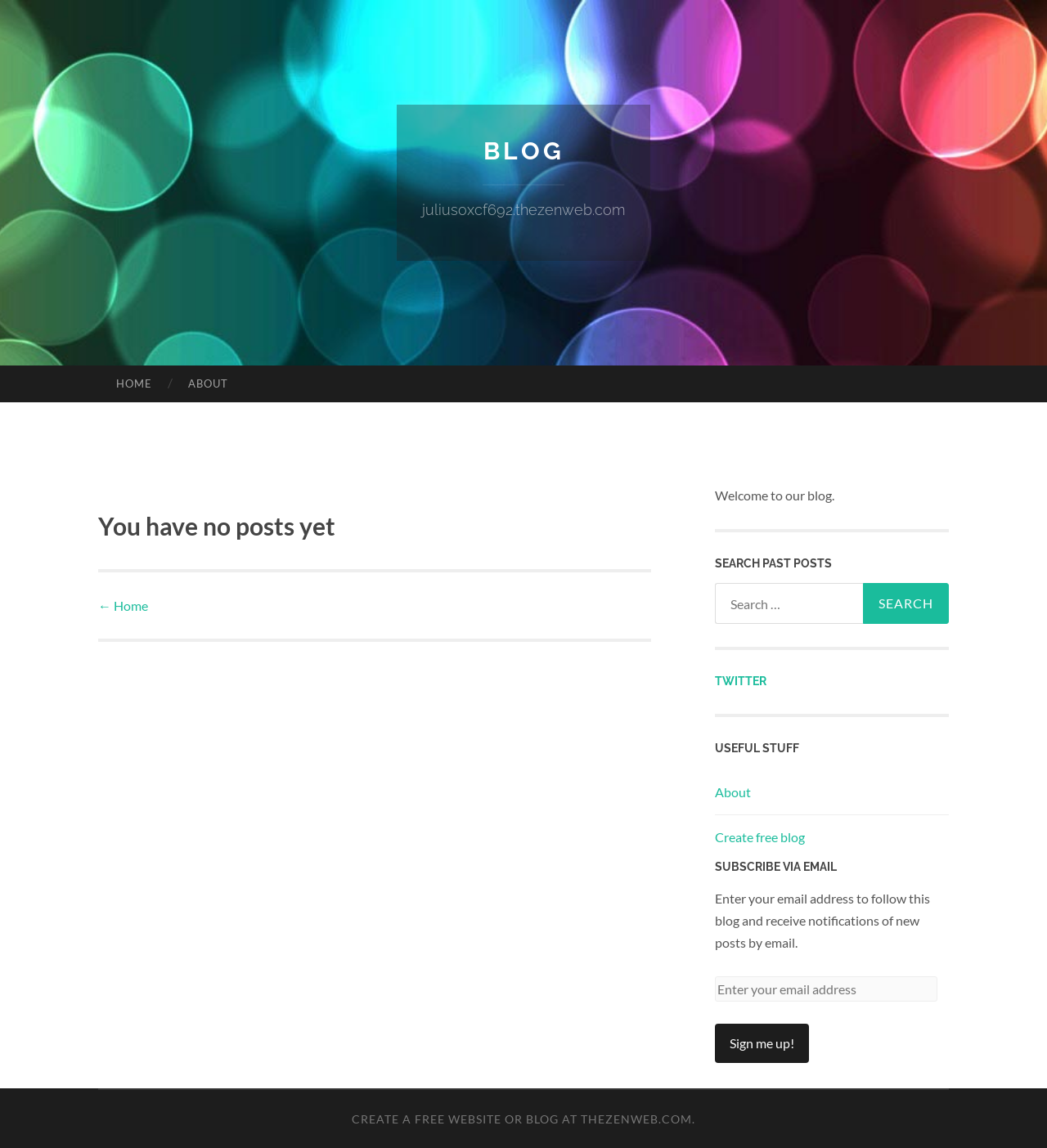Carefully examine the image and provide an in-depth answer to the question: How many social media links are there?

There is one social media link, which is a link to the blog's Twitter account. It is located in the sidebar of the webpage.